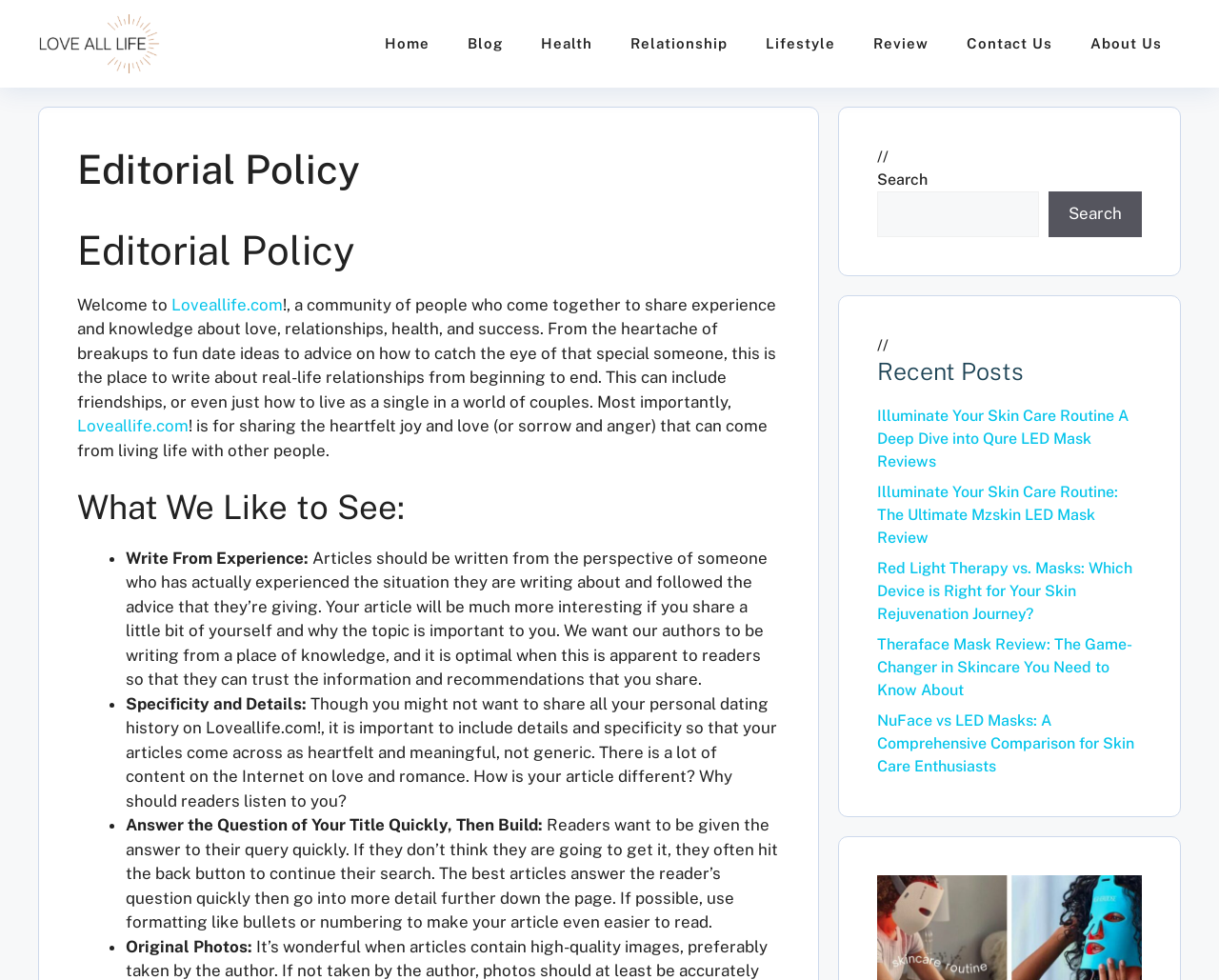Identify the bounding box for the given UI element using the description provided. Coordinates should be in the format (top-left x, top-left y, bottom-right x, bottom-right y) and must be between 0 and 1. Here is the description: alt="Love All Life"

[0.031, 0.034, 0.133, 0.053]